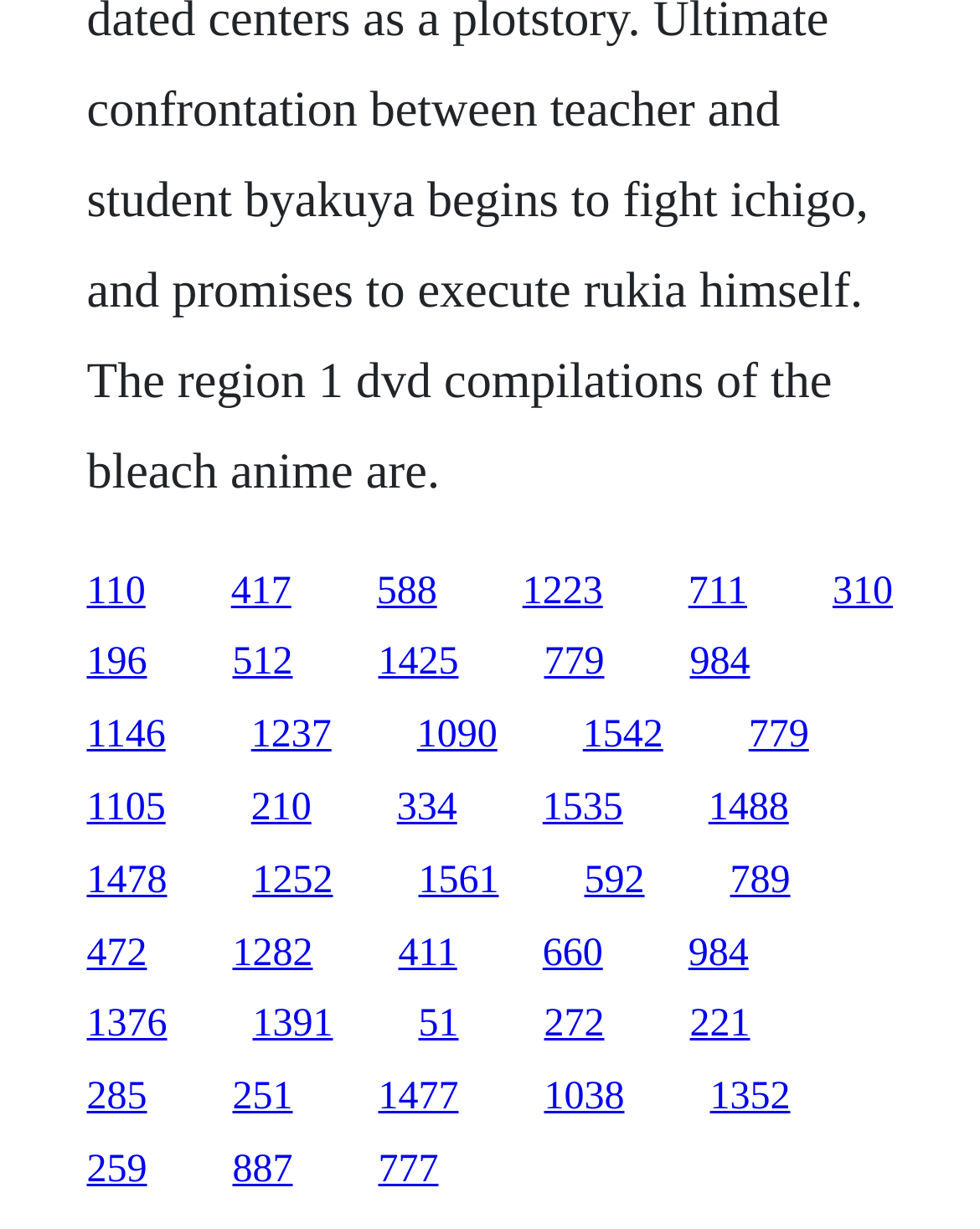Identify and provide the bounding box for the element described by: "272".

[0.555, 0.817, 0.617, 0.851]